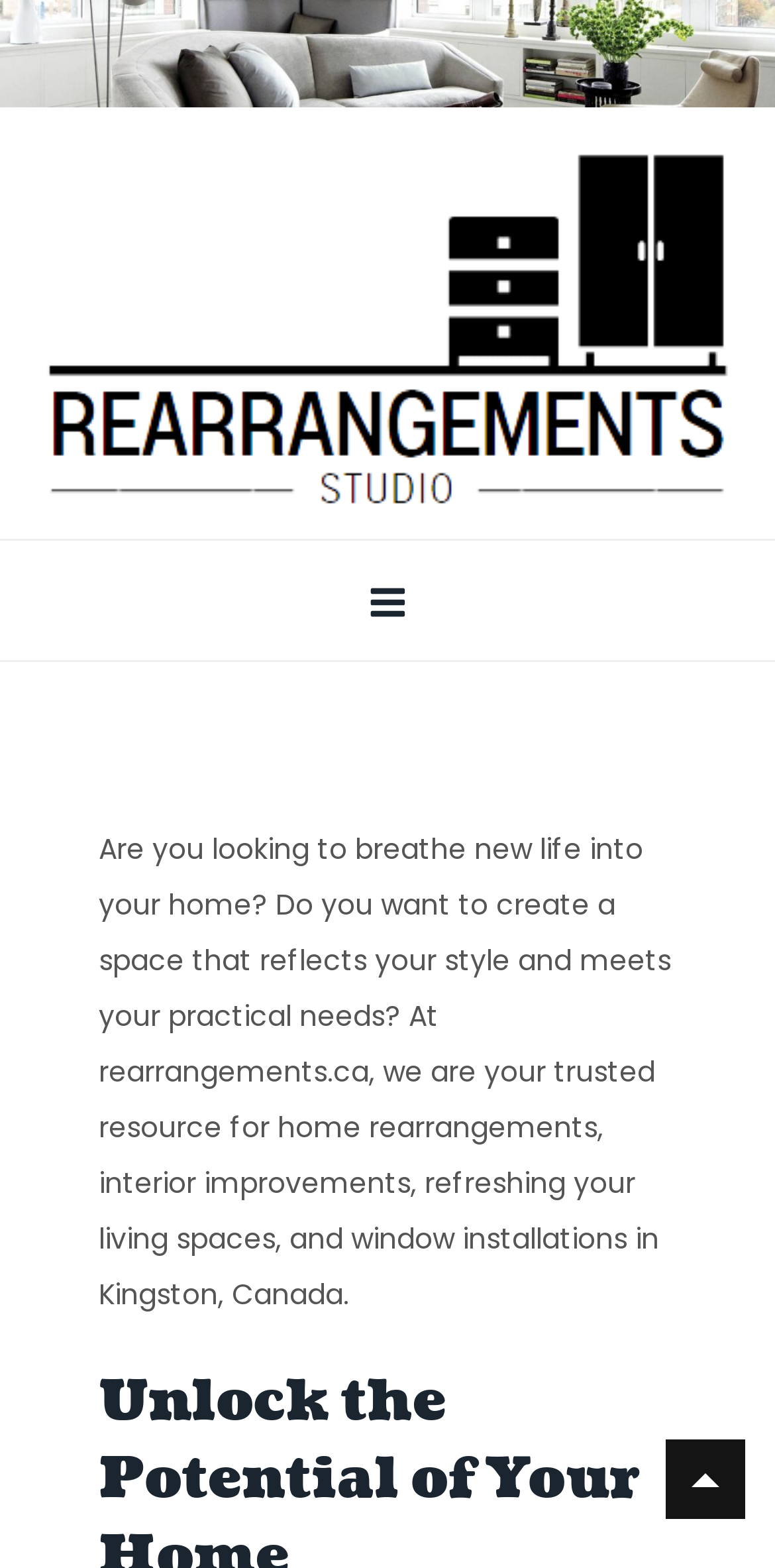What is the purpose of the company?
Please provide a single word or phrase answer based on the image.

To transform homes